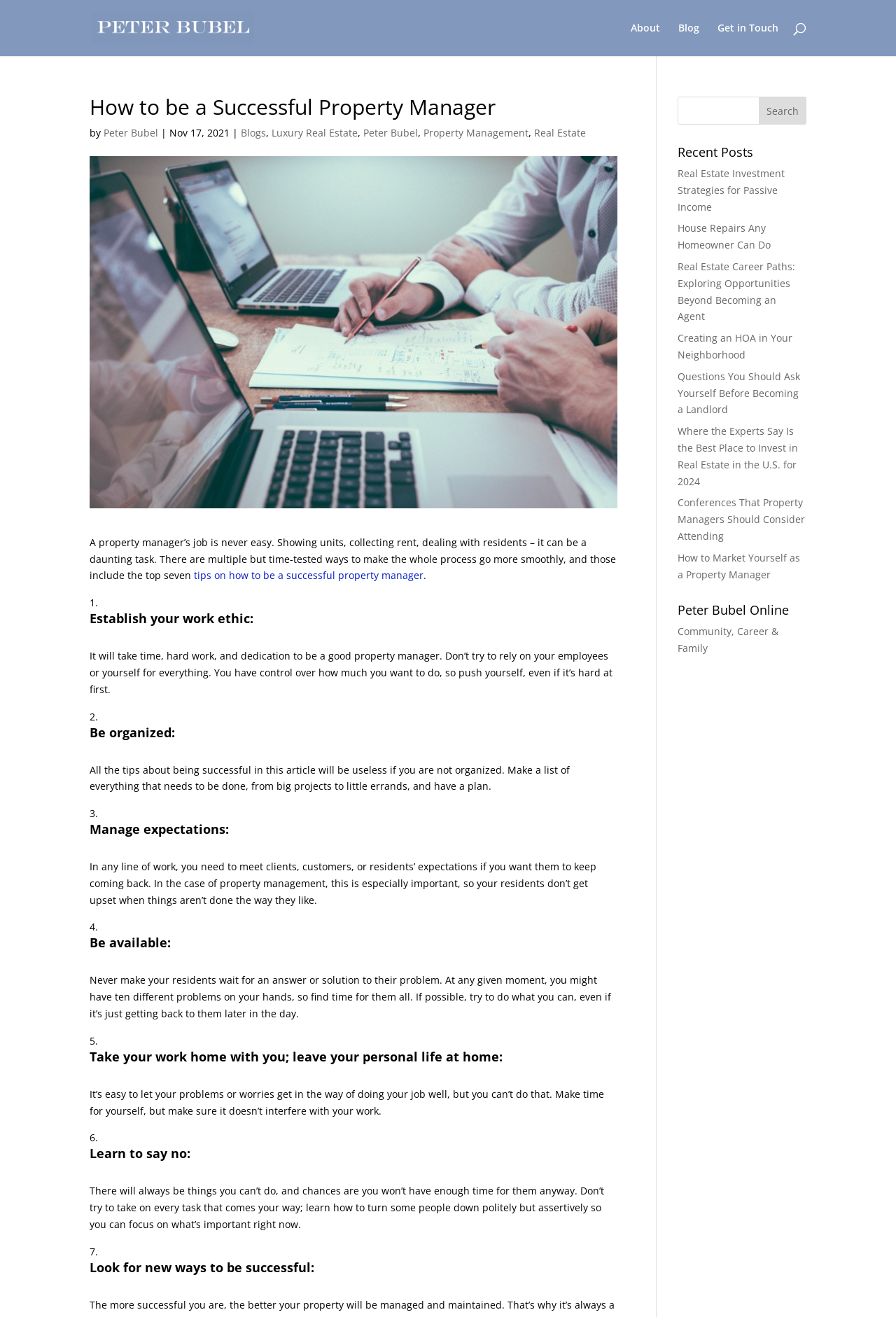Locate the bounding box coordinates of the area where you should click to accomplish the instruction: "Explore the 'Recent Posts' section".

[0.756, 0.111, 0.9, 0.125]